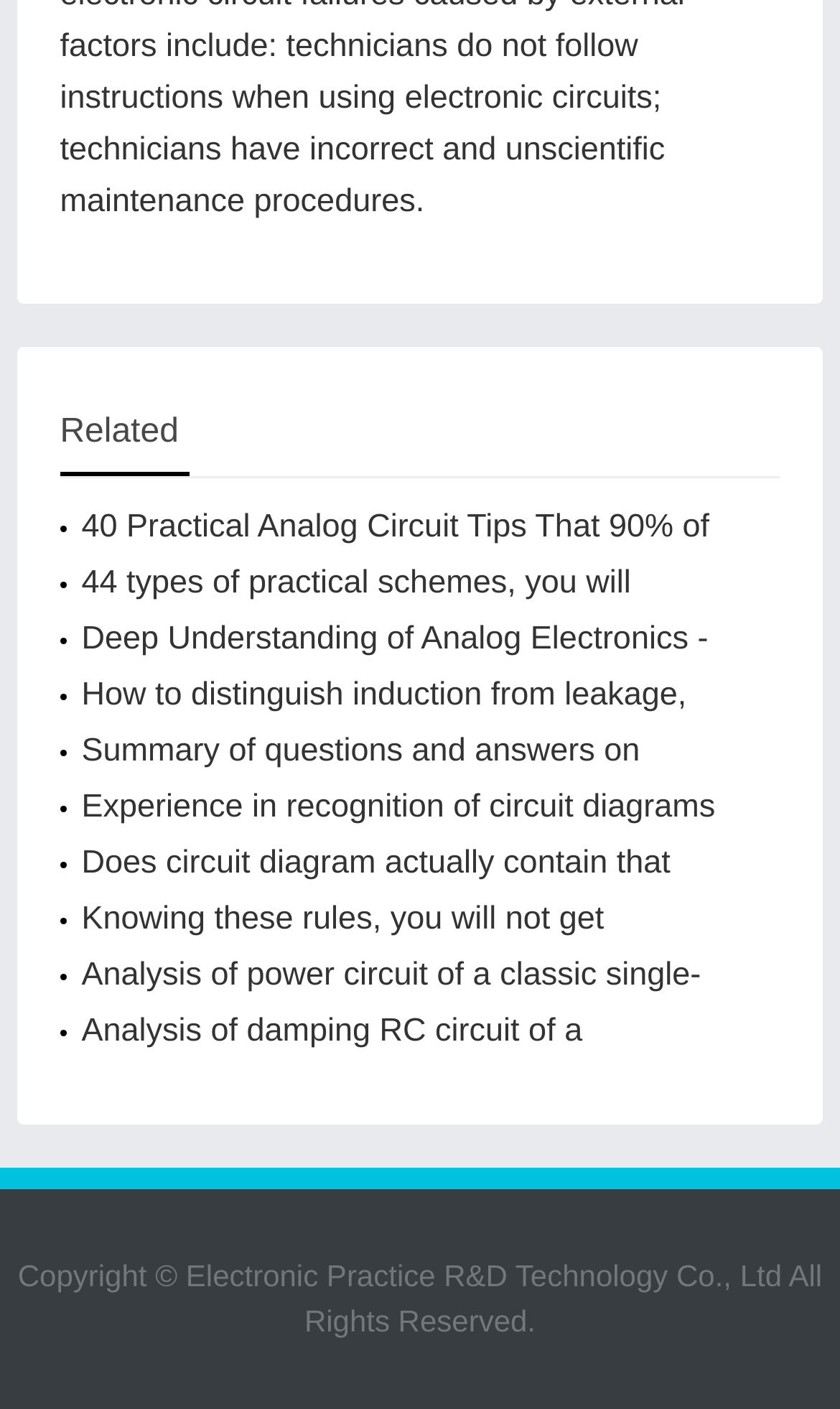Please identify the bounding box coordinates of the area I need to click to accomplish the following instruction: "Visit 'Electronic Practice R&D Technology Co., Ltd'".

[0.221, 0.893, 0.931, 0.917]